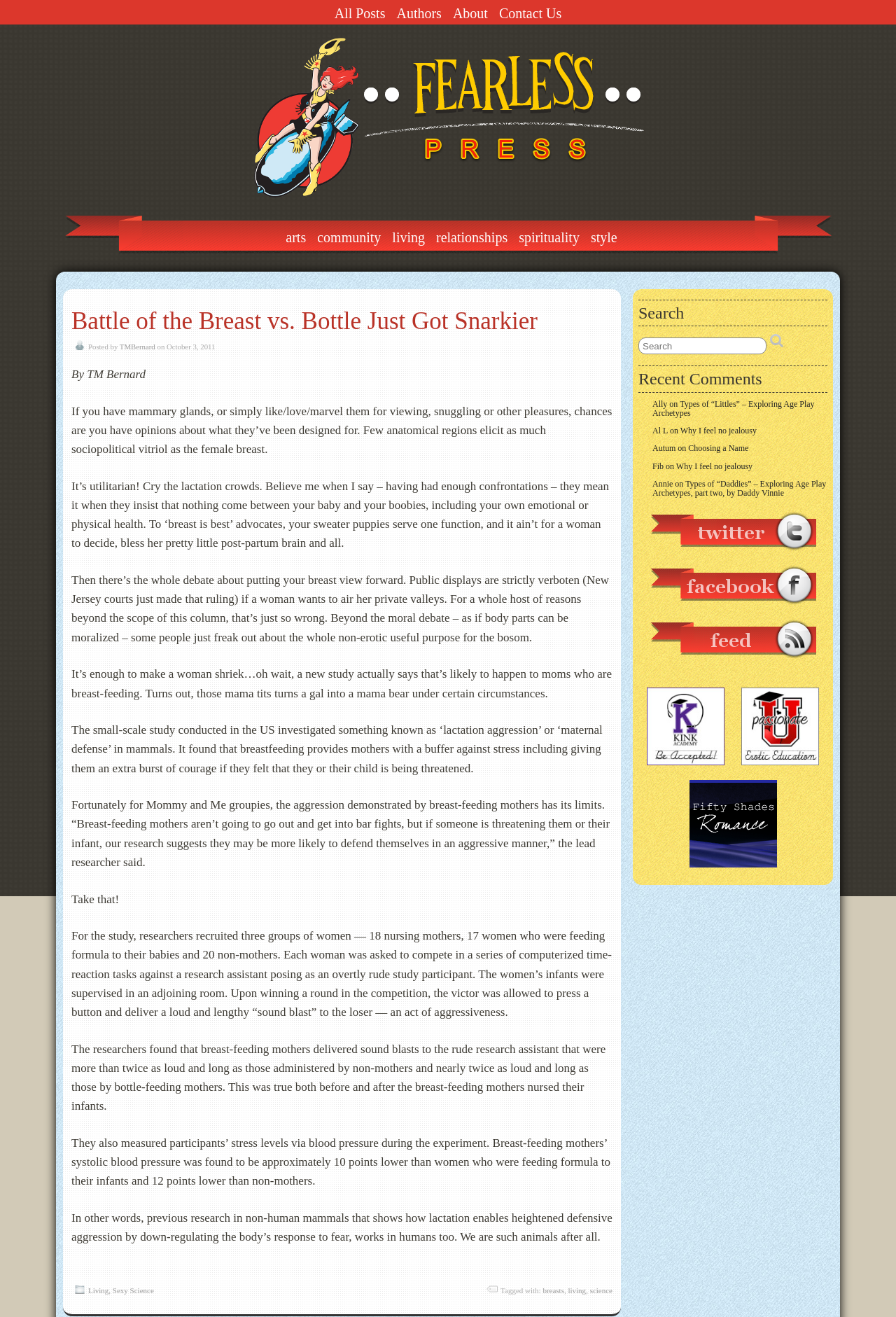Locate the bounding box coordinates of the clickable region necessary to complete the following instruction: "Search for something". Provide the coordinates in the format of four float numbers between 0 and 1, i.e., [left, top, right, bottom].

[0.712, 0.256, 0.855, 0.269]